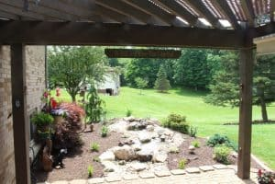What is the color of the planters?
Respond to the question with a single word or phrase according to the image.

Colorful